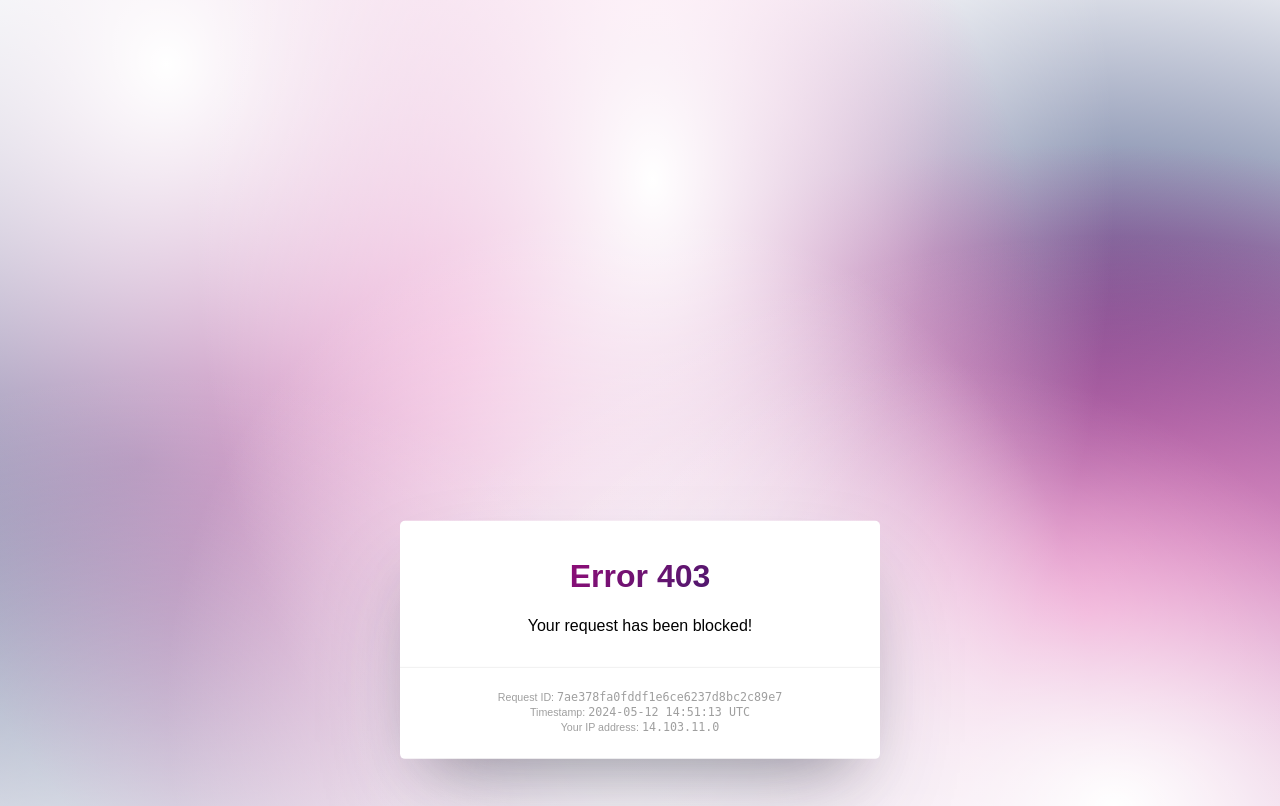Analyze the image and answer the question with as much detail as possible: 
What is the IP address associated with the error?

The IP address associated with the error is displayed as a static text element on the webpage, which is '14.103.11.0', located below the 'Your IP address:' label.